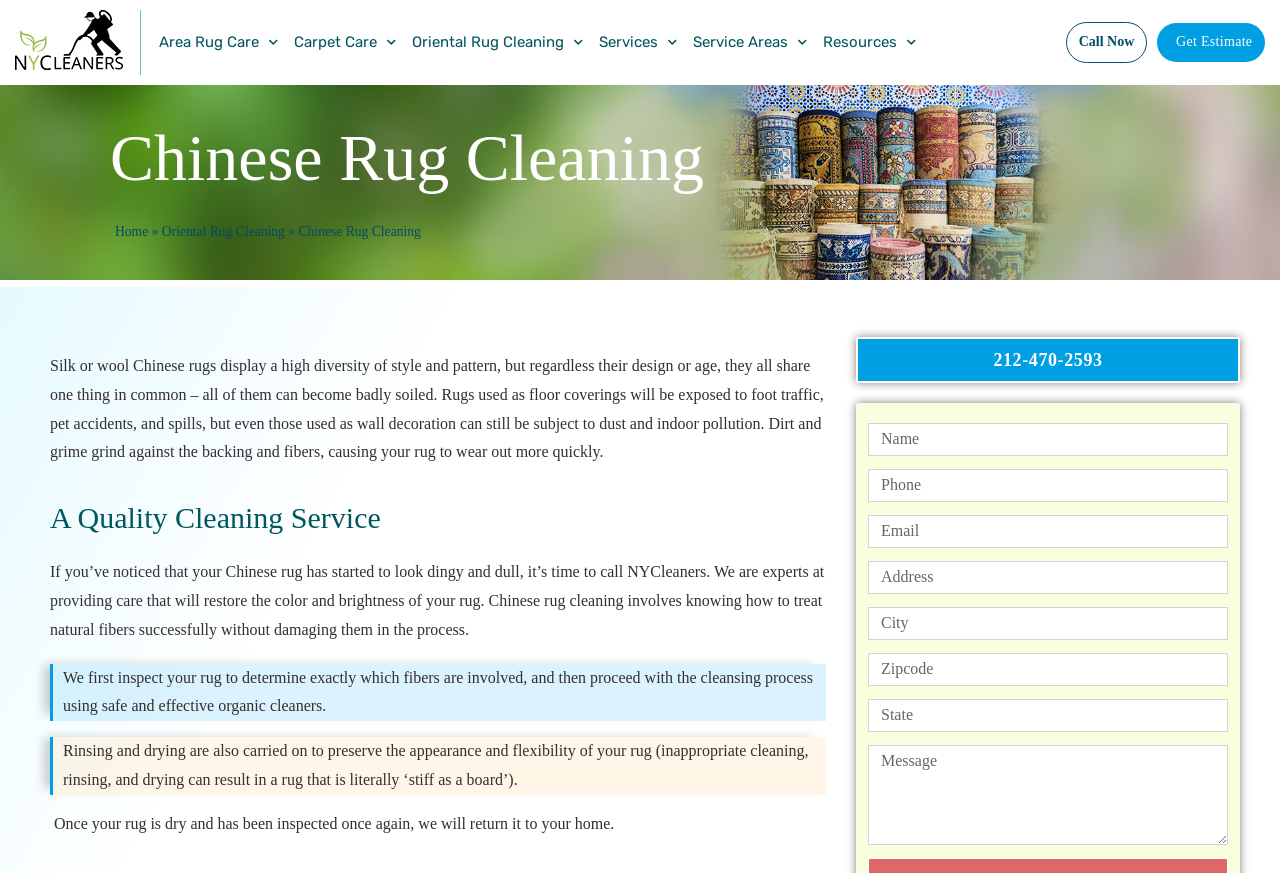Identify the bounding box coordinates of the clickable region necessary to fulfill the following instruction: "Enter your name in the 'Name' field". The bounding box coordinates should be four float numbers between 0 and 1, i.e., [left, top, right, bottom].

[0.678, 0.485, 0.959, 0.522]